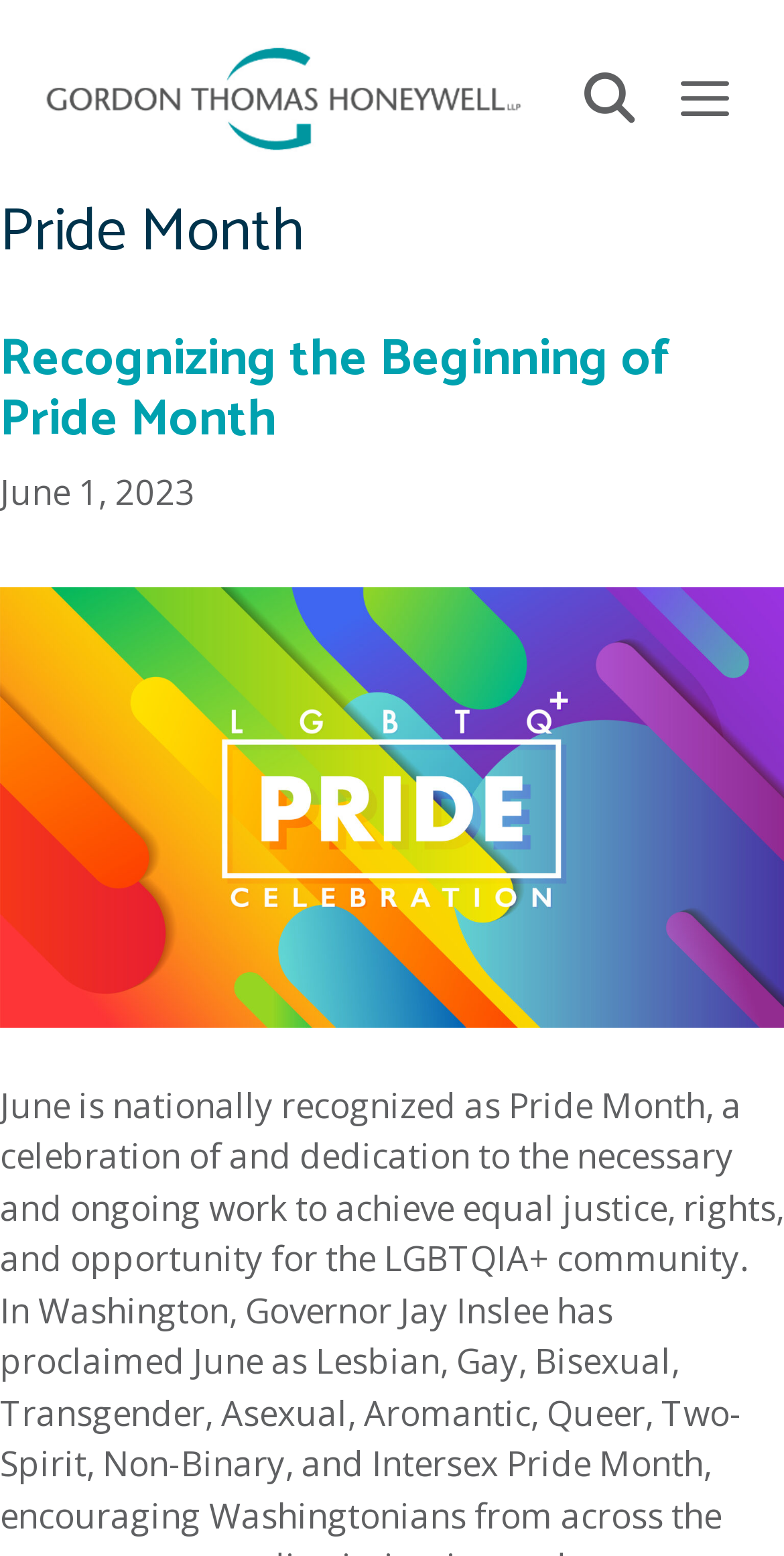Give the bounding box coordinates for the element described as: "Menu".

[0.839, 0.028, 0.959, 0.106]